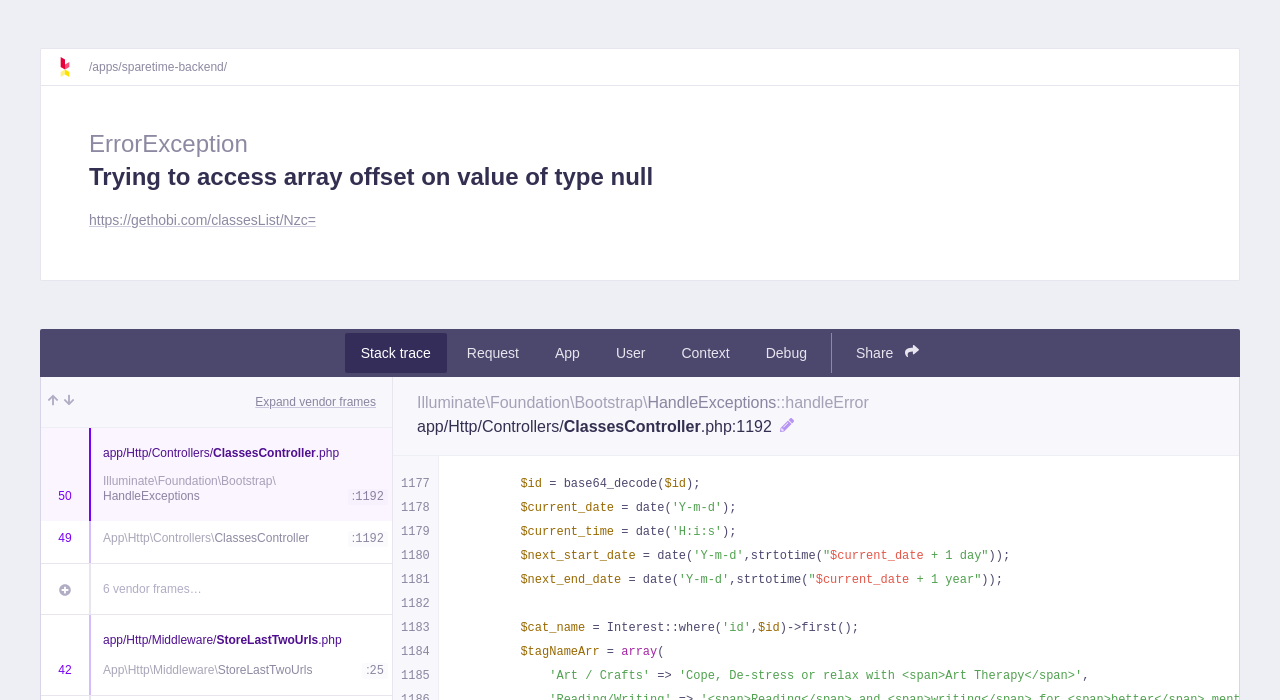Find the UI element described as: "Interior Generator AI" and predict its bounding box coordinates. Ensure the coordinates are four float numbers between 0 and 1, [left, top, right, bottom].

None